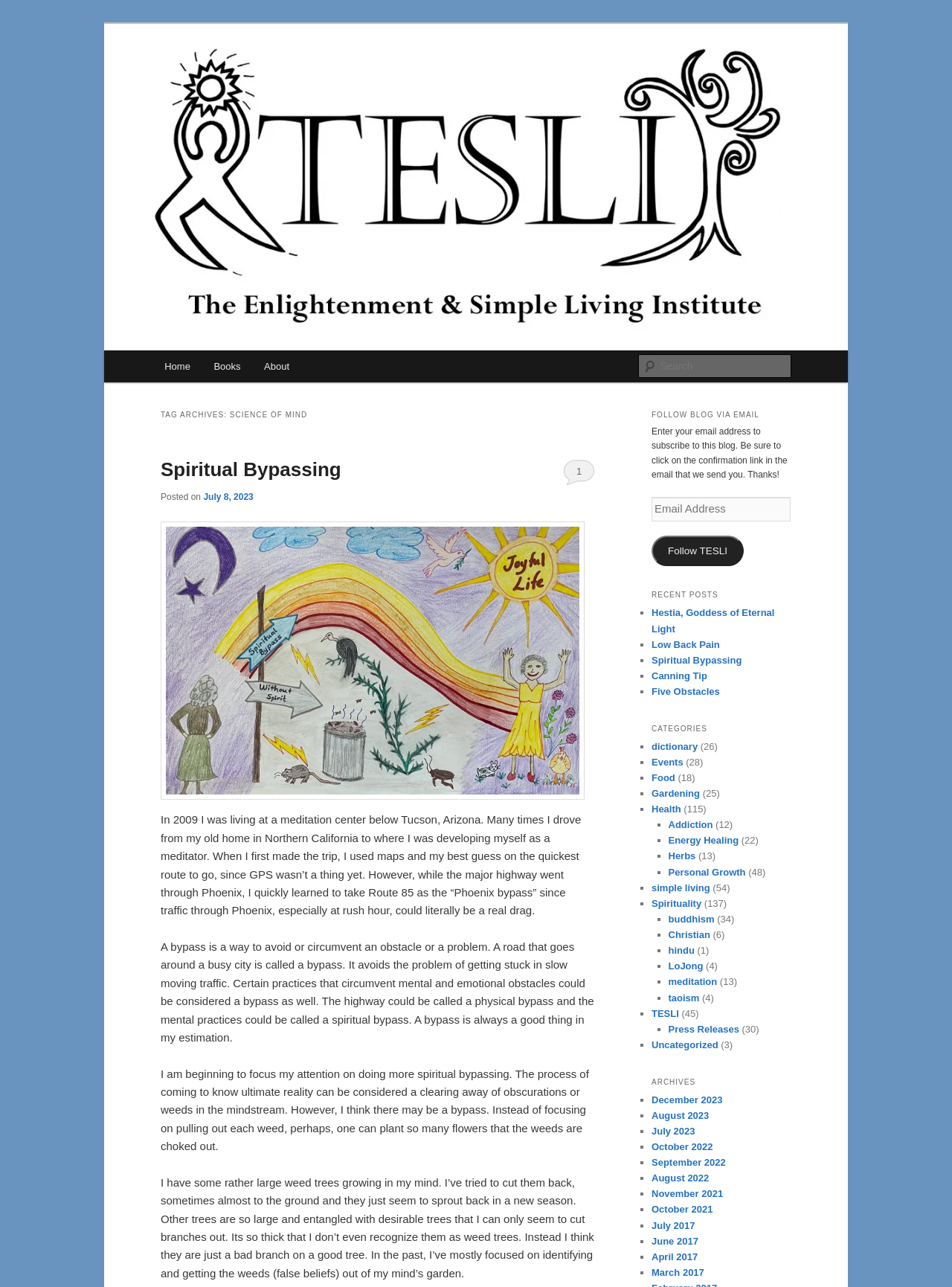What is the author's approach to spiritual growth?
Answer the question with a single word or phrase derived from the image.

Planting flowers to choke out weeds